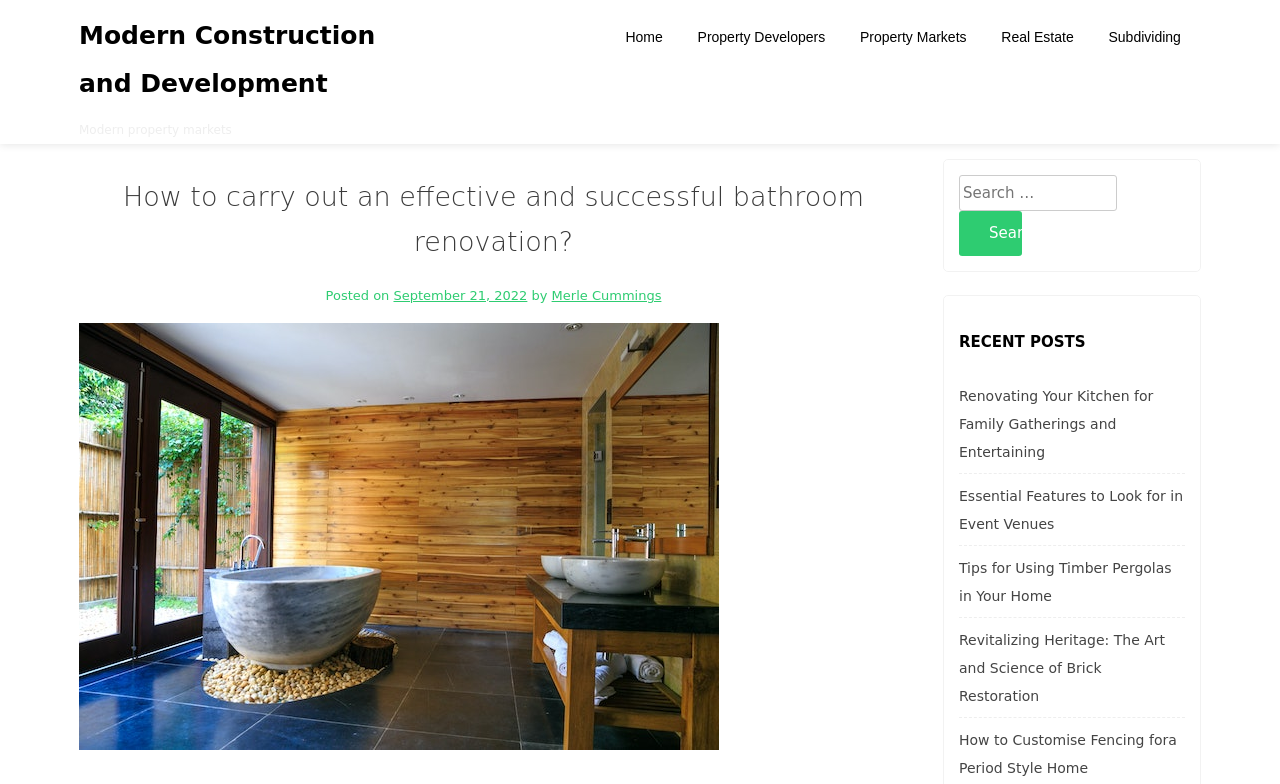Give a detailed overview of the webpage's appearance and contents.

This webpage is about Modern Construction and Development, with a focus on bathroom renovation. At the top, there is a heading with the company name, "Modern Construction and Development", which is also a link. Below it, there is a static text "Modern property markets". 

On the top right, there is a navigation menu with five links: "Home", "Property Developers", "Property Markets", "Real Estate", and "Subdividing". 

The main content of the webpage is an article titled "How to carry out an effective and successful bathroom renovation?", which is a heading. Below the title, there is information about the article, including the date "September 21, 2022" and the author "Merle Cummings". 

On the right side of the webpage, there is a search box with a button labeled "Search". Above the search box, there is a heading "RECENT POSTS". Below the heading, there are five links to recent posts, including "Renovating Your Kitchen for Family Gatherings and Entertaining", "Essential Features to Look for in Event Venues", "Tips for Using Timber Pergolas in Your Home", "Revitalizing Heritage: The Art and Science of Brick Restoration", and "How to Customise Fencing for a Period Style Home".